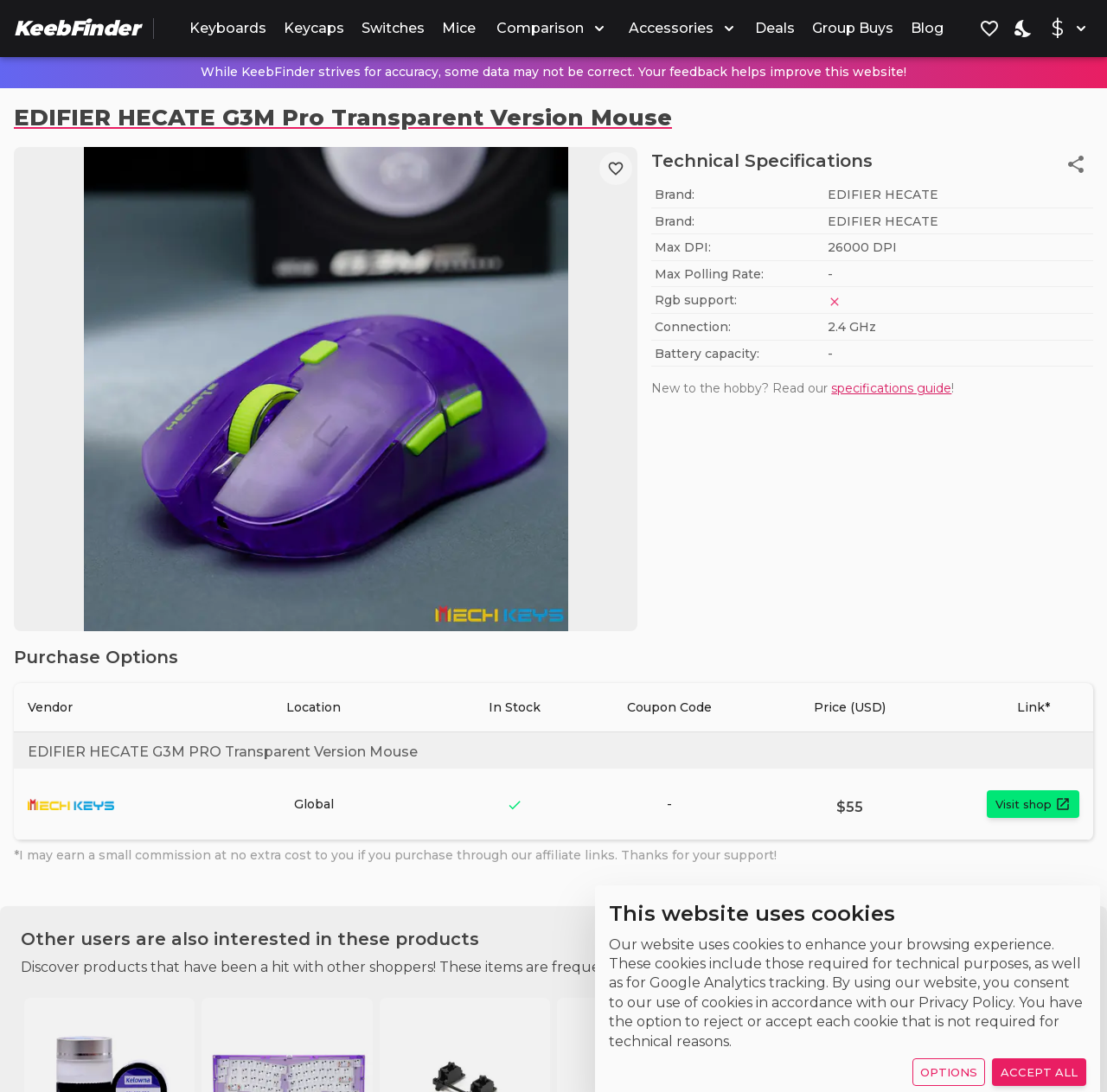Please determine the main heading text of this webpage.

EDIFIER HECATE G3M Pro Transparent Version Mouse